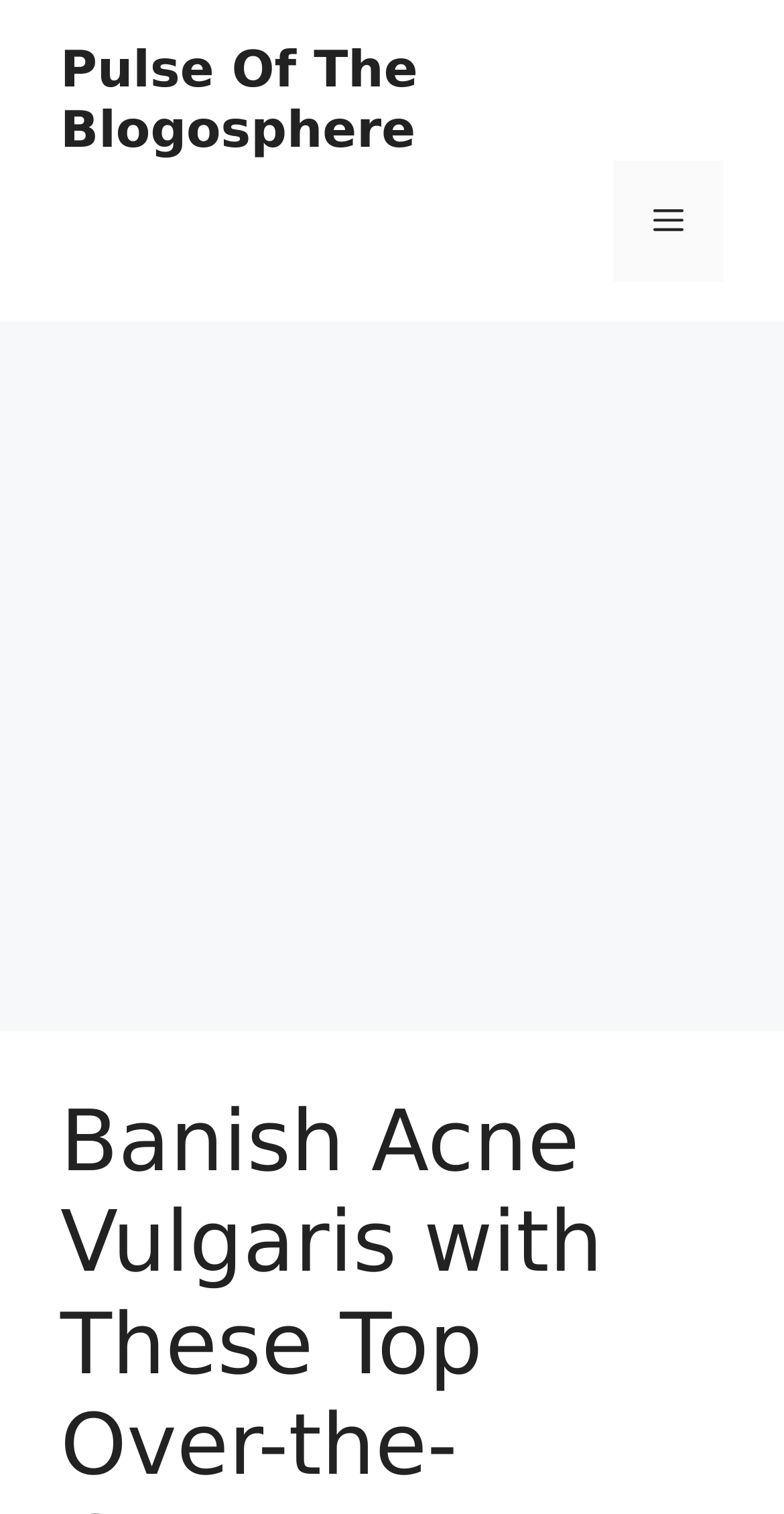Given the element description, predict the bounding box coordinates in the format (top-left x, top-left y, bottom-right x, bottom-right y), using floating point numbers between 0 and 1: Pulse Of The Blogosphere

[0.077, 0.027, 0.533, 0.105]